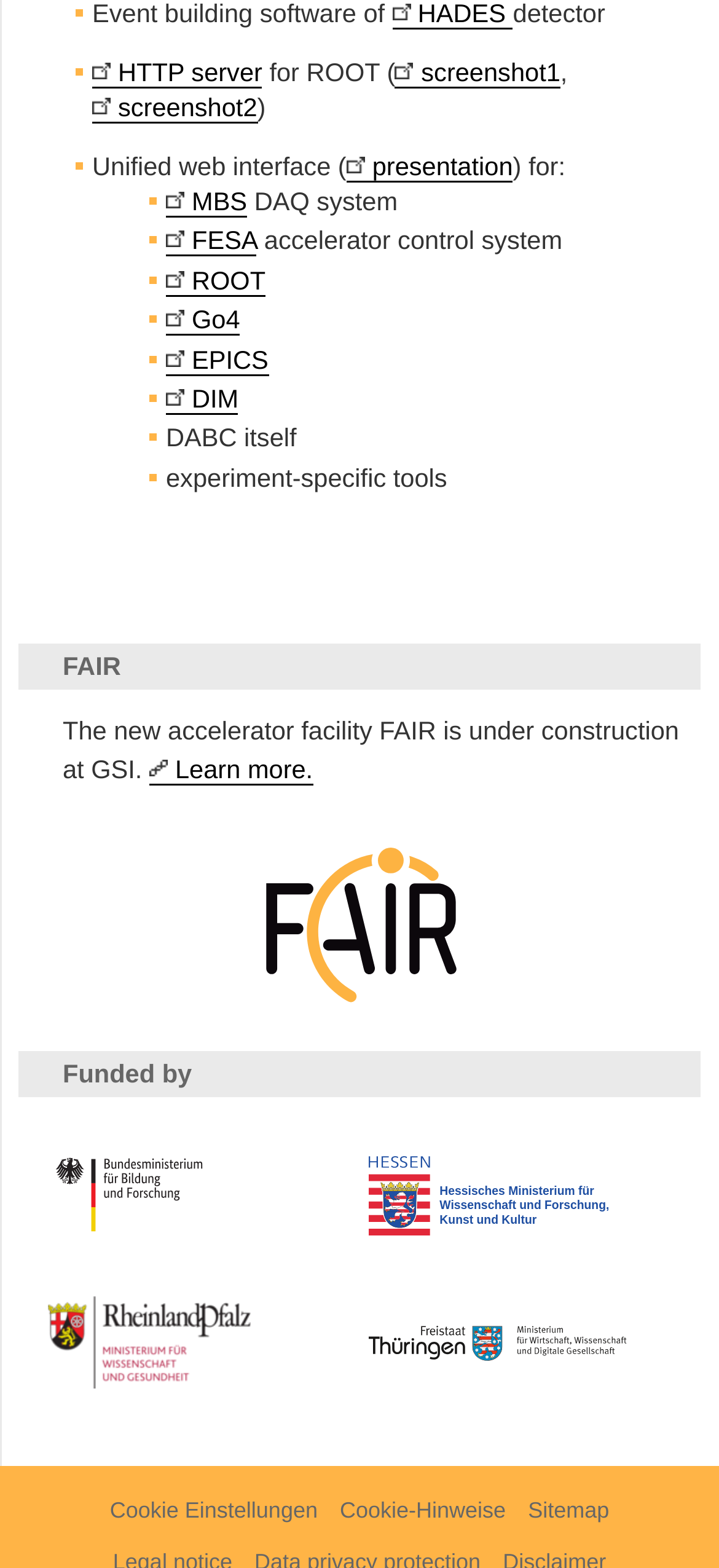Bounding box coordinates are specified in the format (top-left x, top-left y, bottom-right x, bottom-right y). All values are floating point numbers bounded between 0 and 1. Please provide the bounding box coordinate of the region this sentence describes: DIM

[0.231, 0.245, 0.332, 0.265]